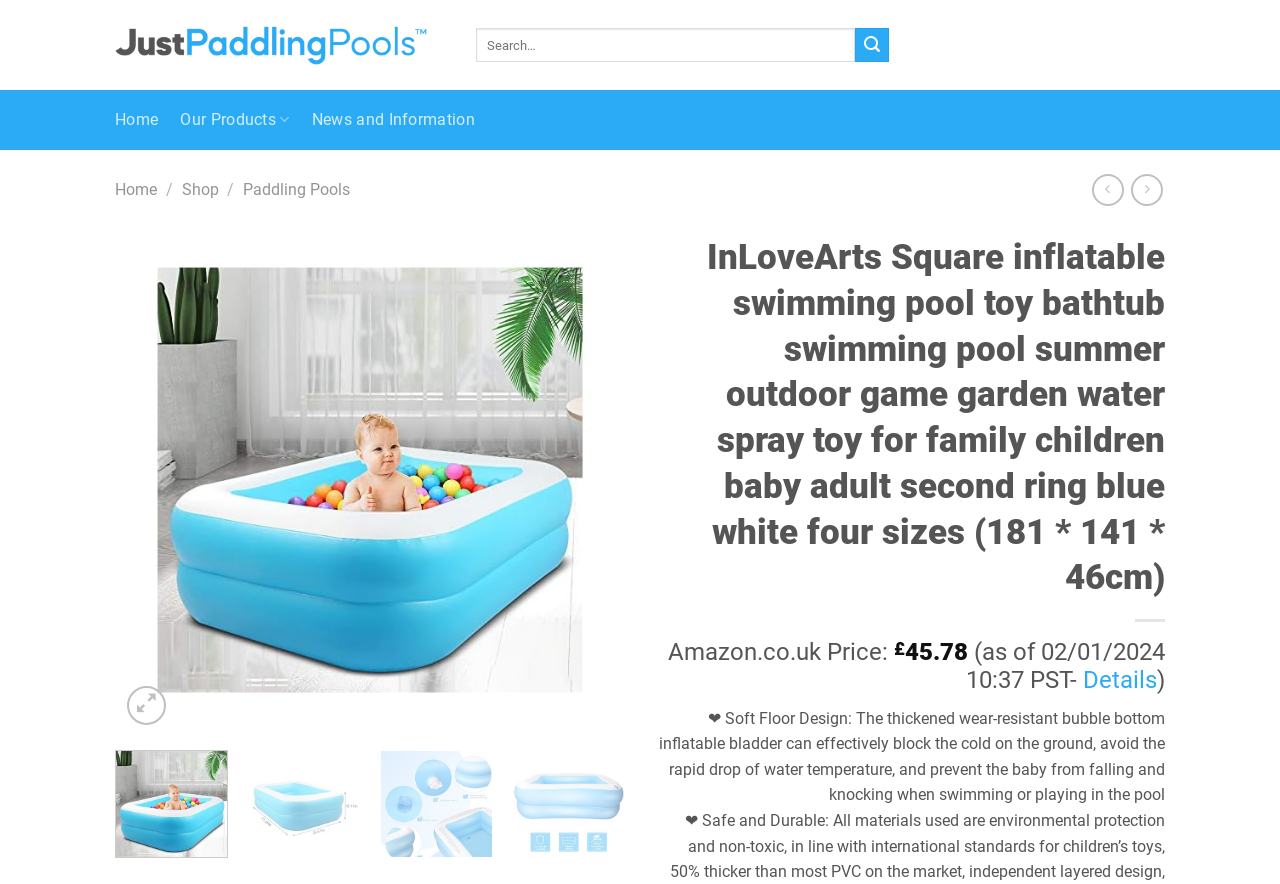Answer briefly with one word or phrase:
What is the purpose of the thickened wear-resistant bubble bottom?

To block cold and prevent baby from falling